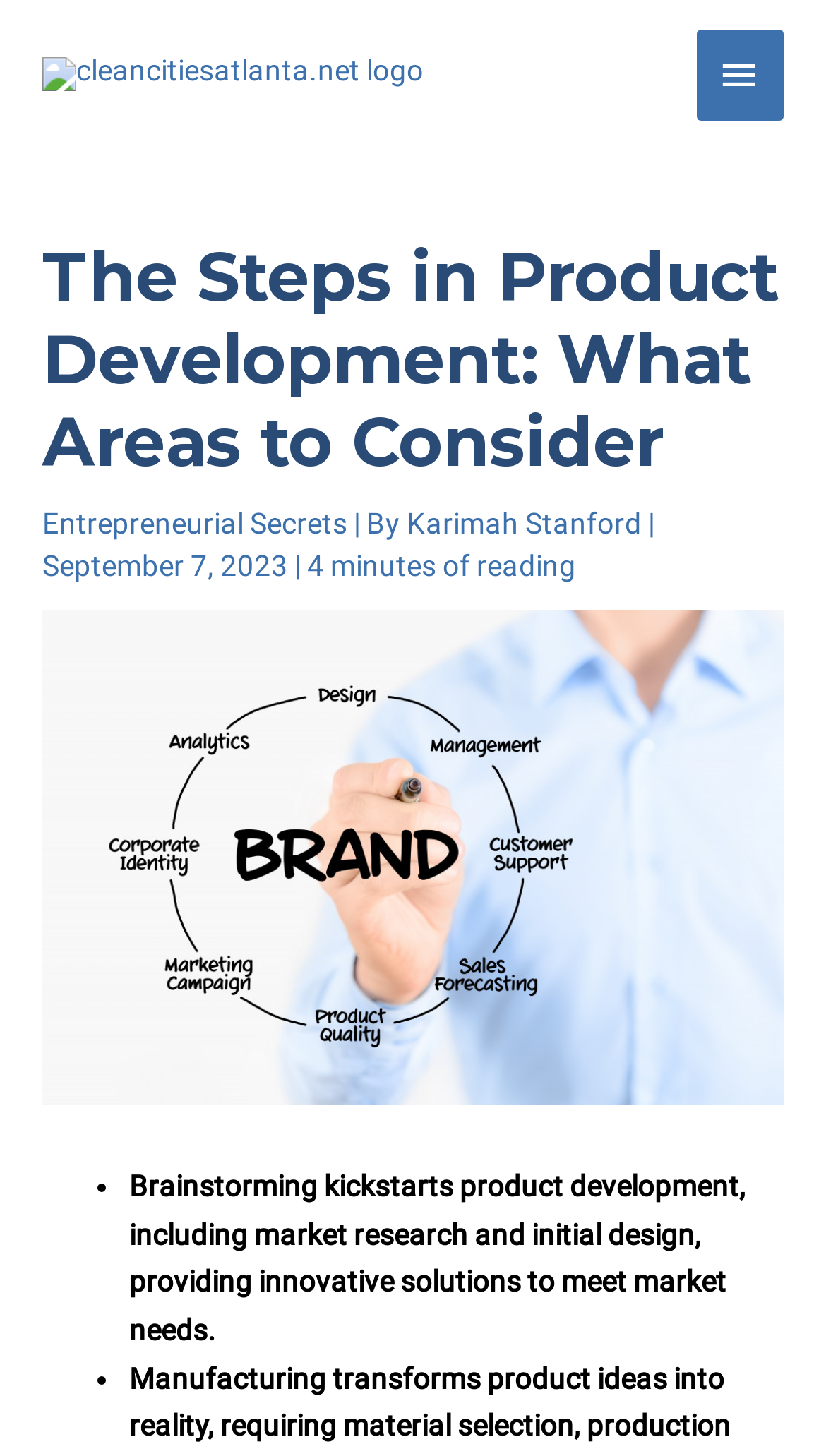Identify the bounding box of the UI component described as: "alt="cleancitiesatlanta.net logo"".

[0.051, 0.038, 0.513, 0.061]